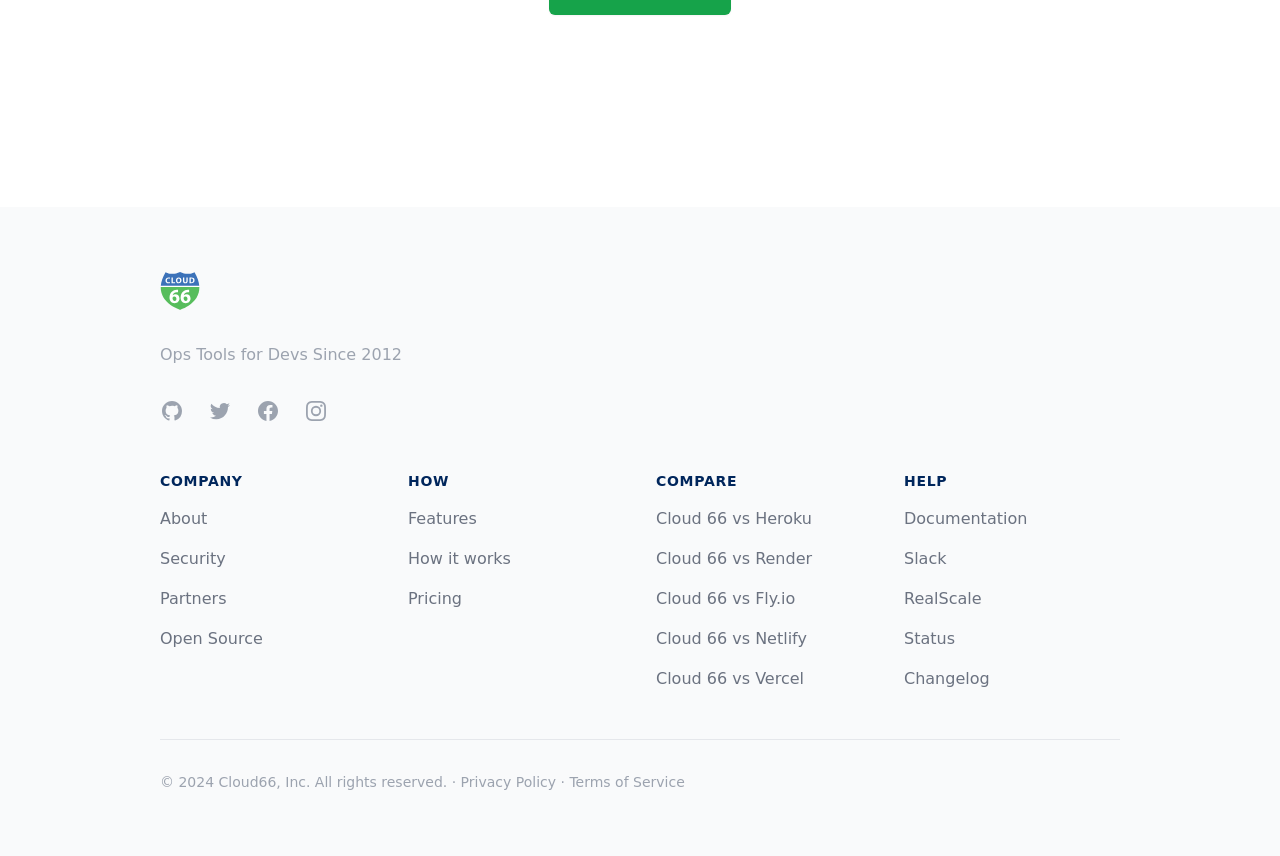Find the bounding box coordinates of the area that needs to be clicked in order to achieve the following instruction: "Learn about features". The coordinates should be specified as four float numbers between 0 and 1, i.e., [left, top, right, bottom].

[0.319, 0.595, 0.372, 0.617]